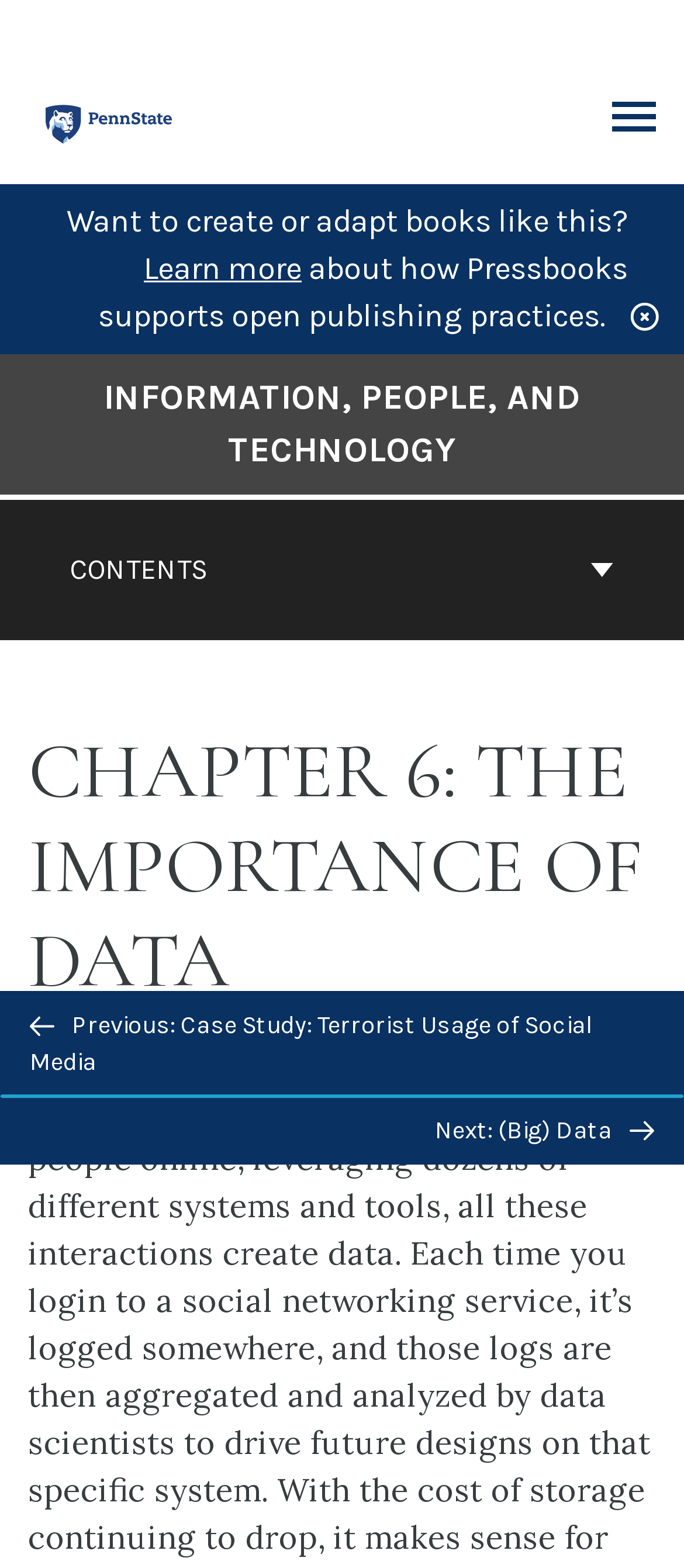Locate the bounding box coordinates of the clickable element to fulfill the following instruction: "Go to the previous chapter". Provide the coordinates as four float numbers between 0 and 1 in the format [left, top, right, bottom].

[0.0, 0.632, 1.0, 0.699]